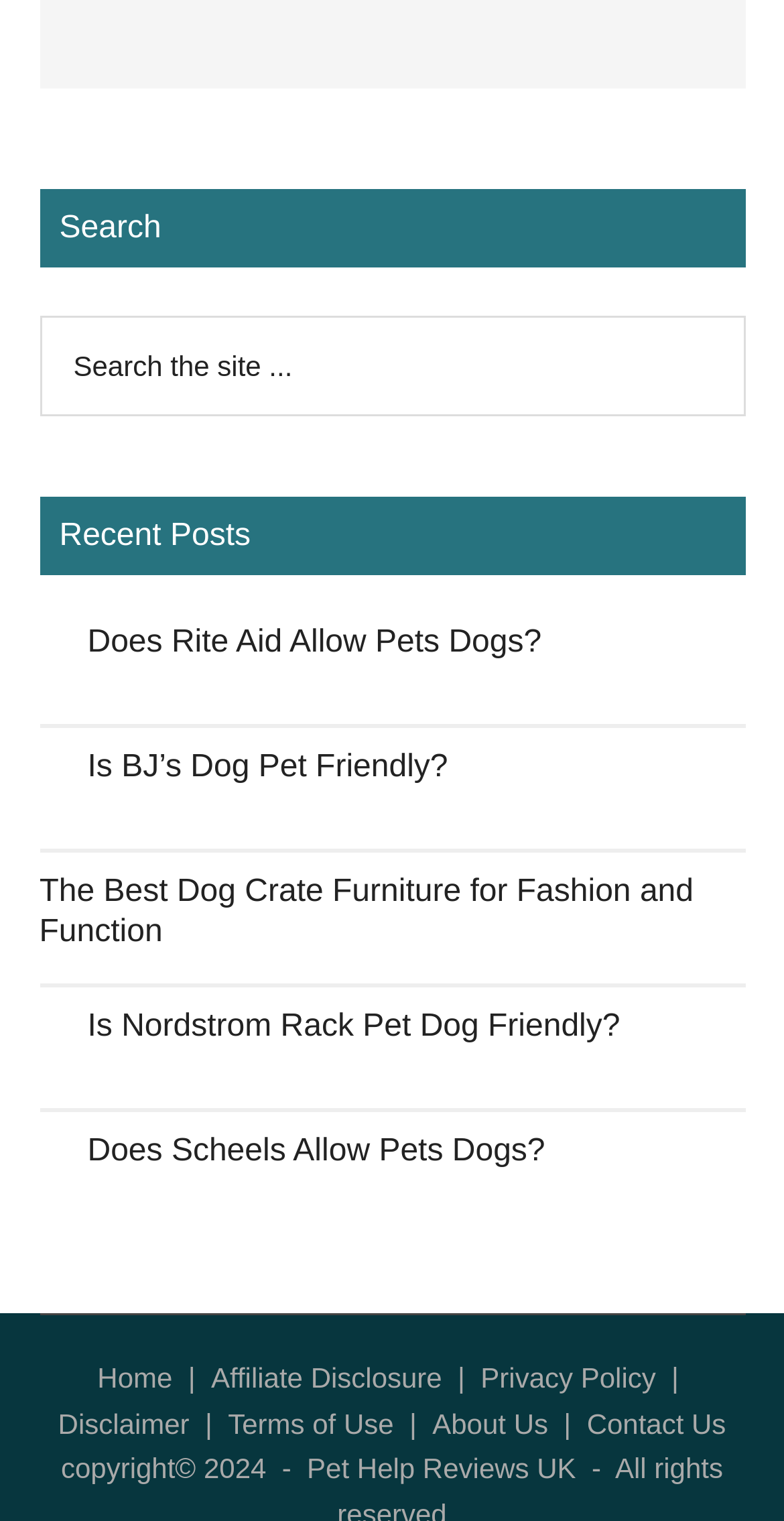Pinpoint the bounding box coordinates for the area that should be clicked to perform the following instruction: "Search the site".

[0.05, 0.208, 0.95, 0.274]